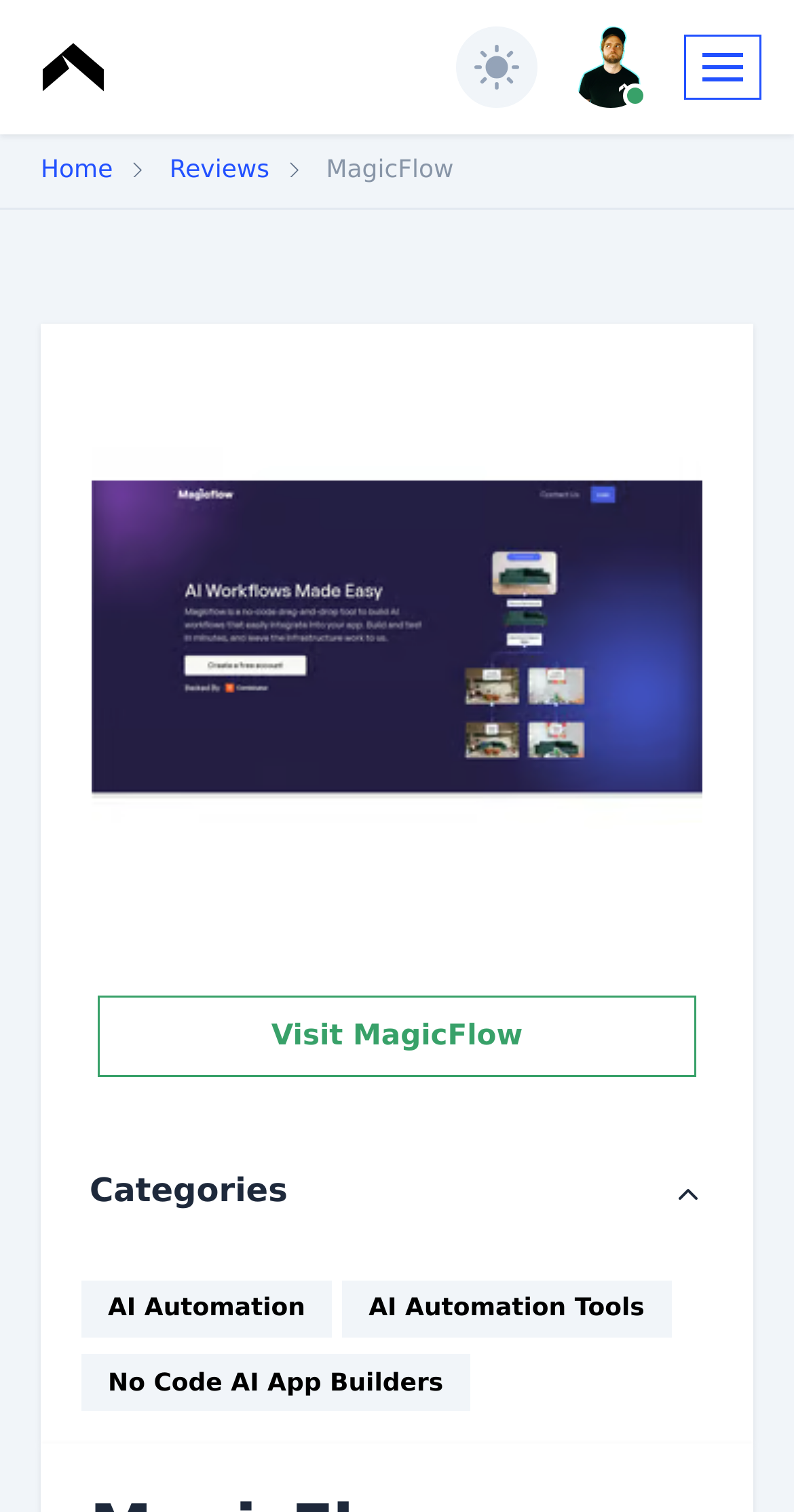Please identify the bounding box coordinates of the clickable area that will allow you to execute the instruction: "Click the SERP logo".

[0.041, 0.013, 0.144, 0.076]